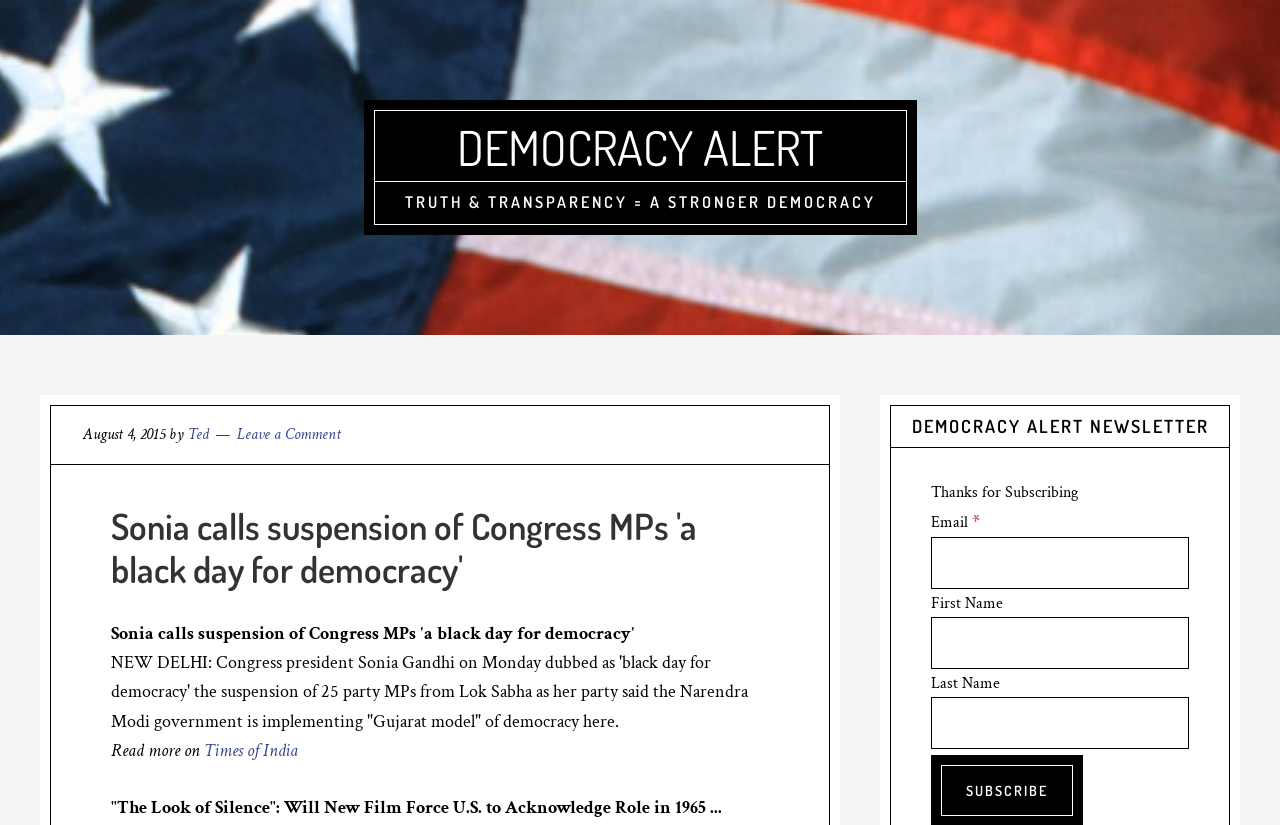Identify the bounding box coordinates of the region I need to click to complete this instruction: "Read more on 'Sonia calls suspension of Congress MPs 'a black day for democracy''".

[0.087, 0.609, 0.545, 0.717]